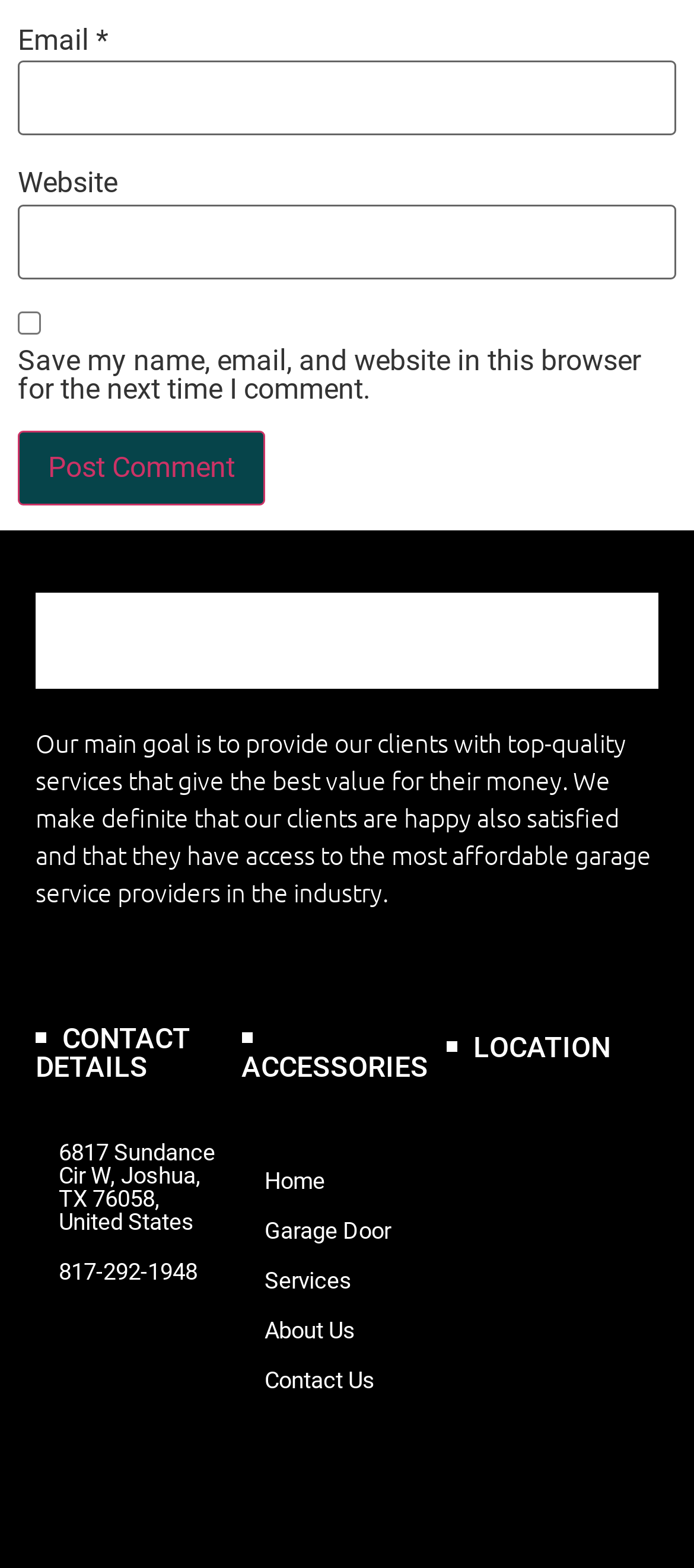What is the company's main goal?
Answer with a single word or phrase by referring to the visual content.

Provide top-quality services